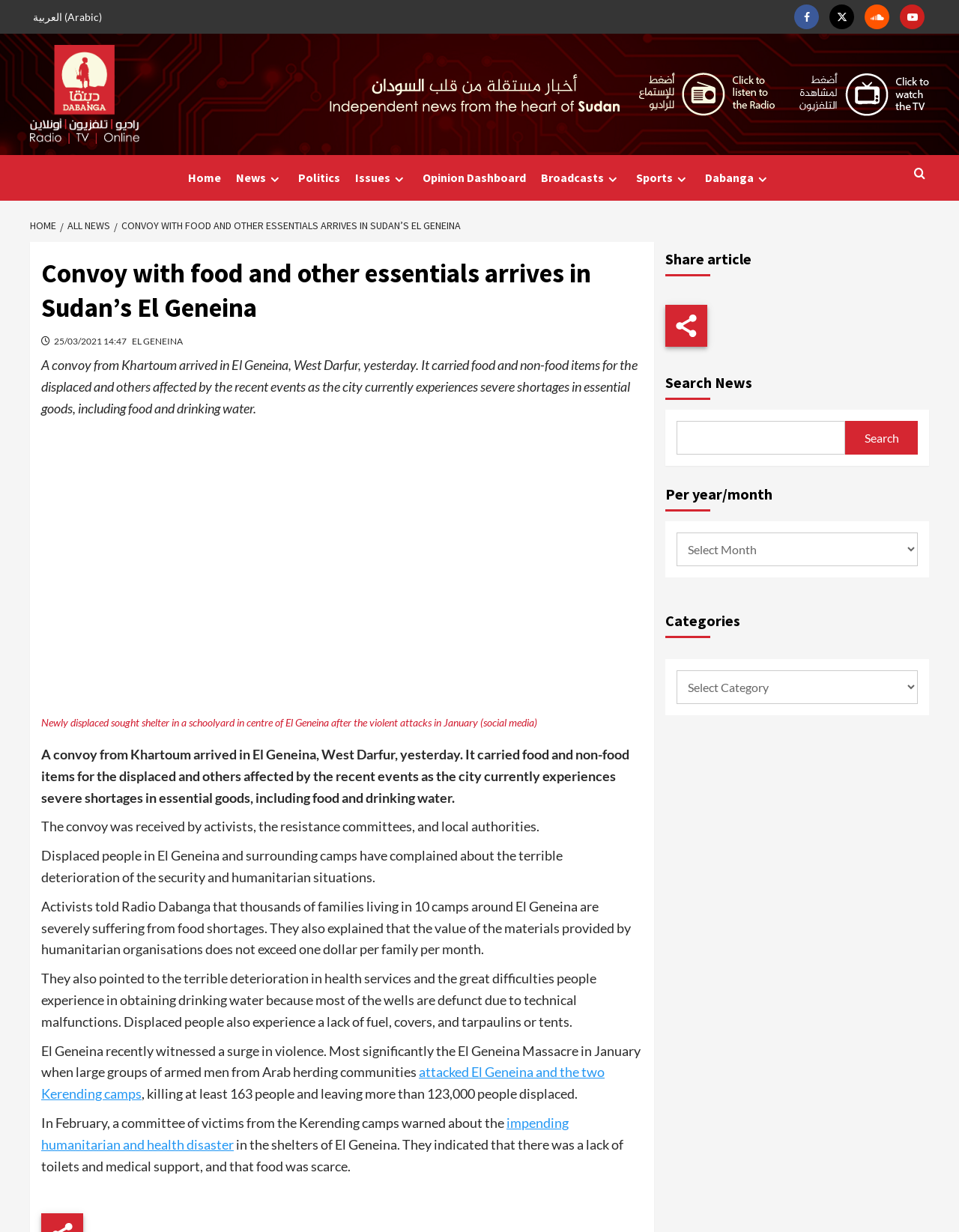What is the title or heading displayed on the webpage?

Convoy with food and other essentials arrives in Sudan’s El Geneina